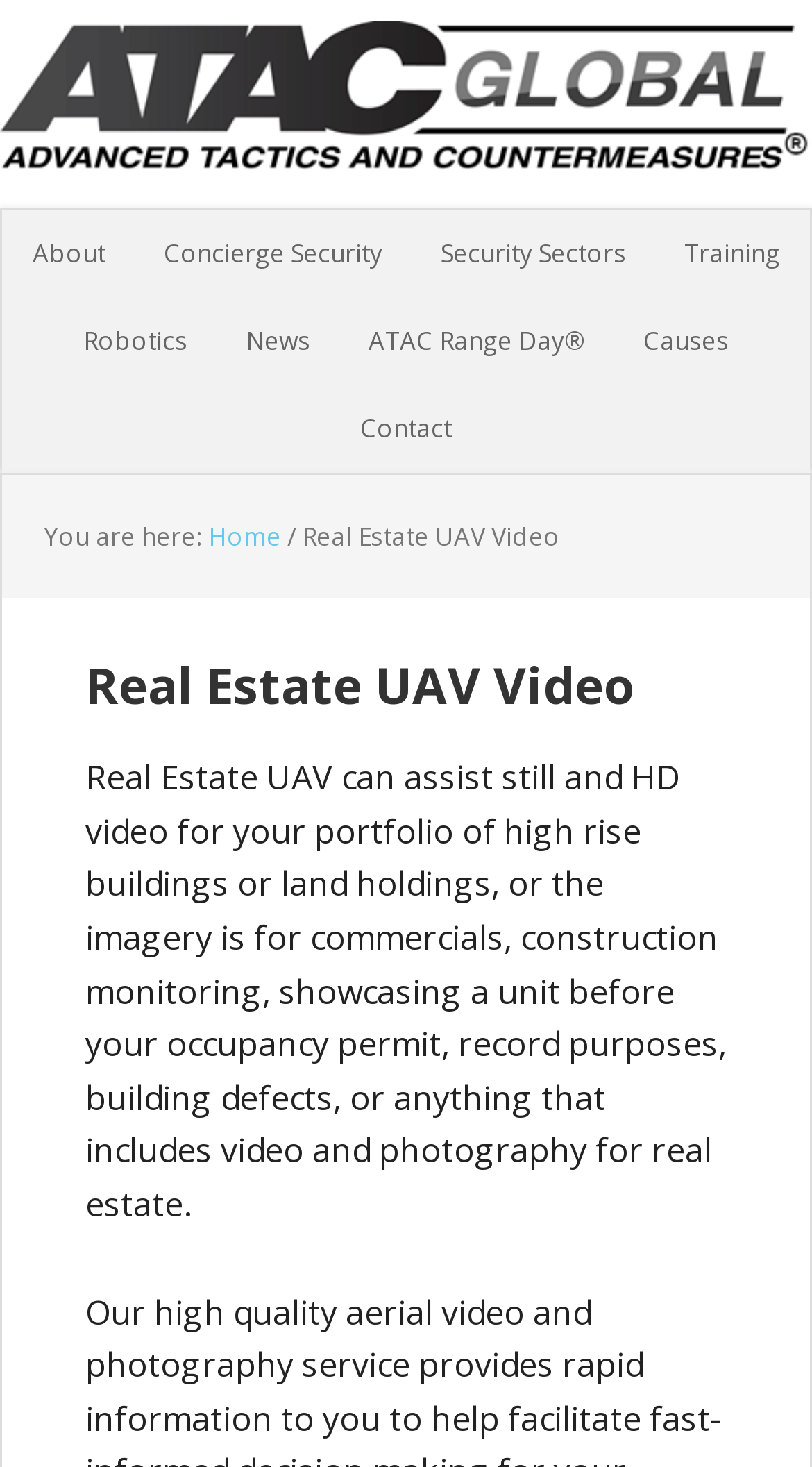From the webpage screenshot, predict the bounding box of the UI element that matches this description: "Security Sectors".

[0.512, 0.143, 0.801, 0.203]